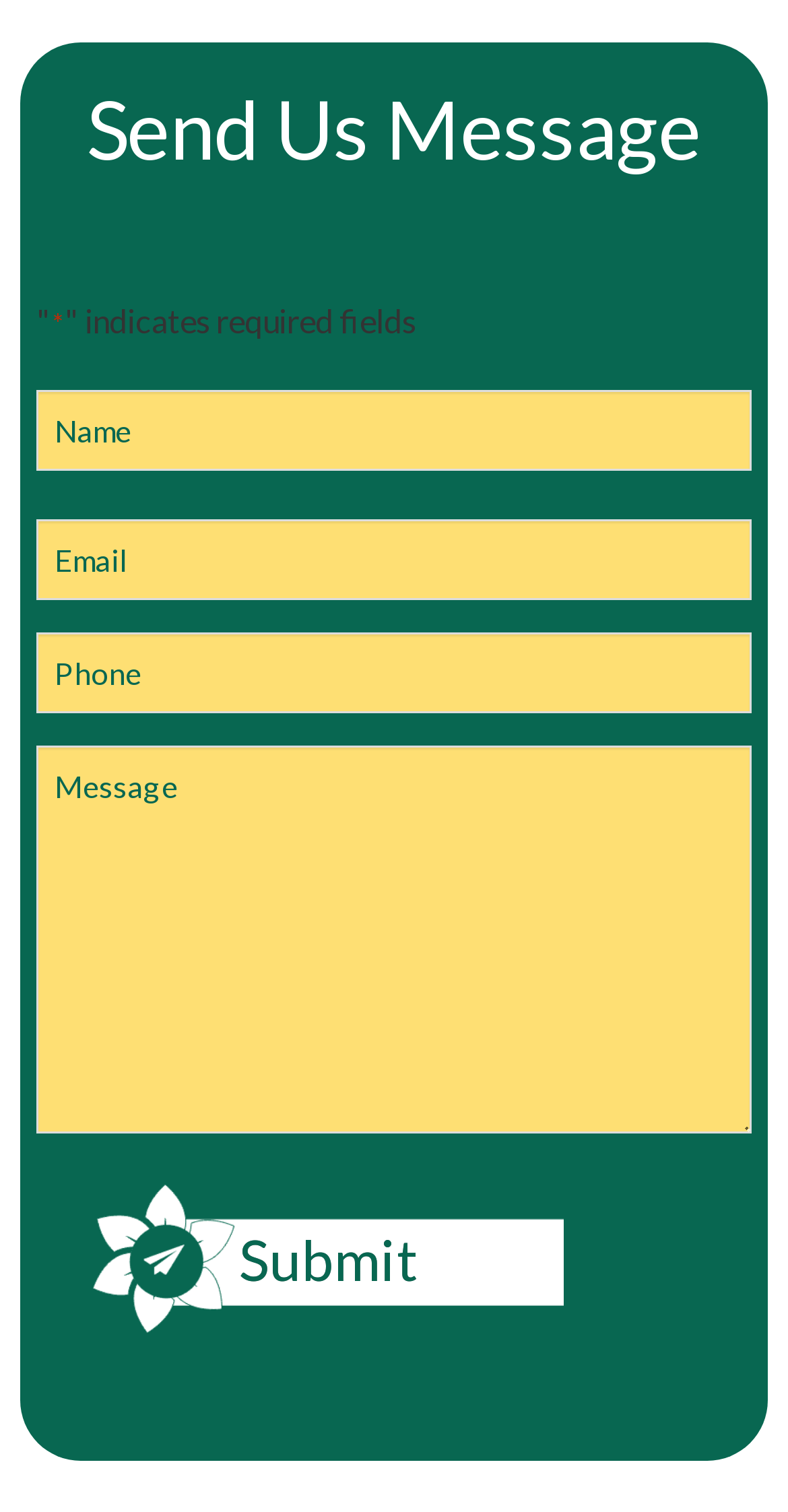What is the required field in the email section? Observe the screenshot and provide a one-word or short phrase answer.

Email